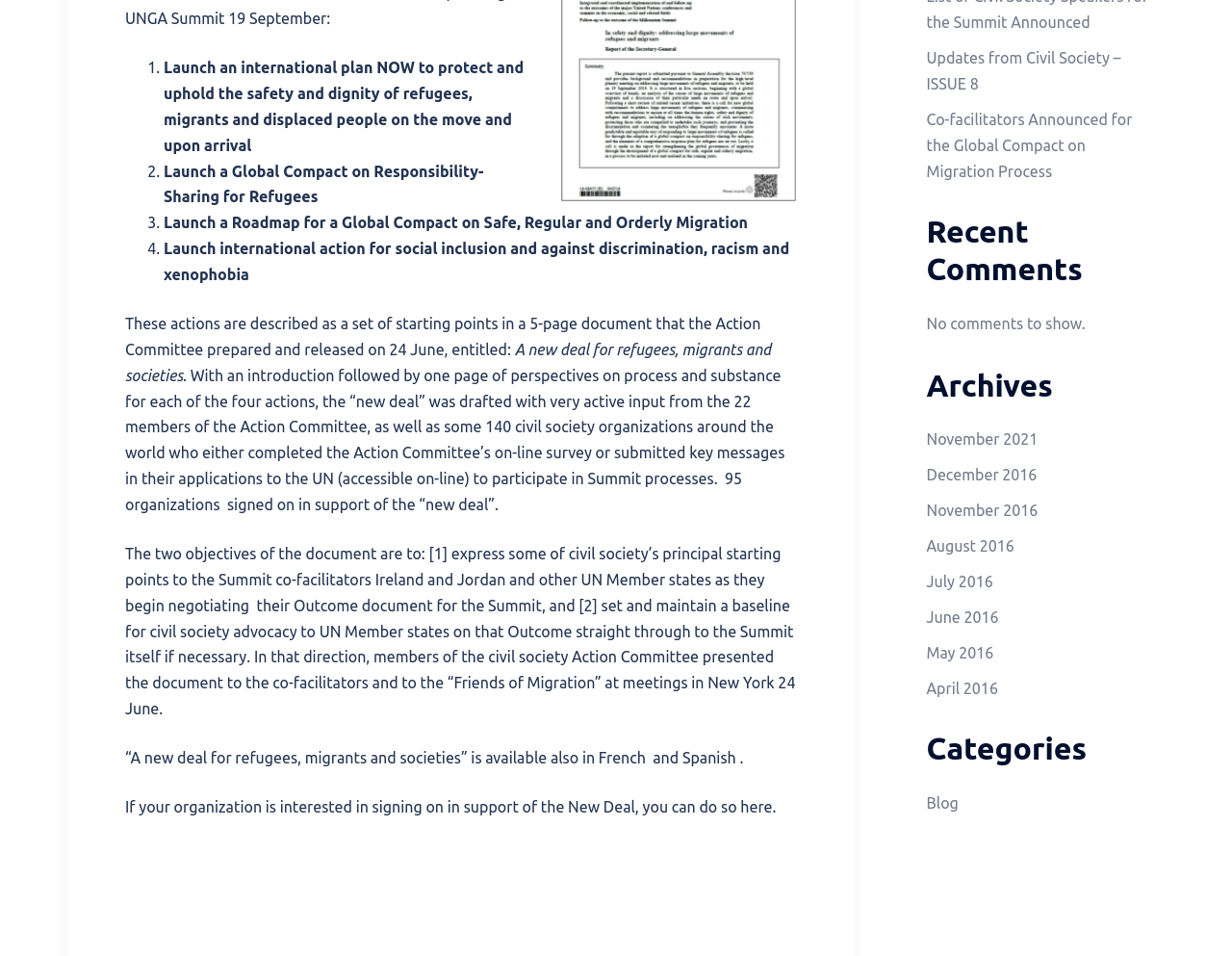Locate the bounding box for the described UI element: "of the Action Committee". Ensure the coordinates are four float numbers between 0 and 1, formatted as [left, top, right, bottom].

[0.158, 0.438, 0.298, 0.456]